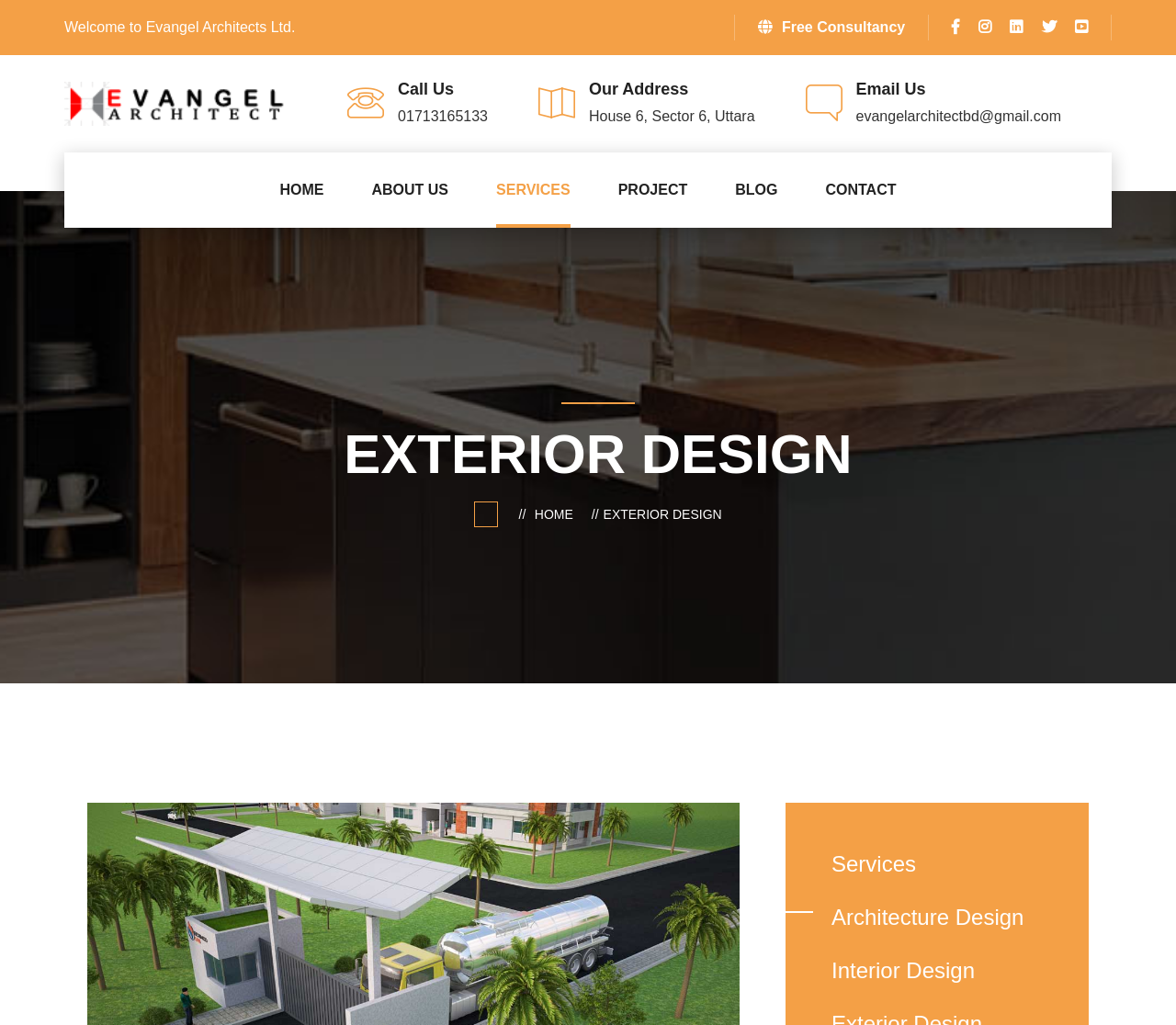Given the element description Architecture Design, specify the bounding box coordinates of the corresponding UI element in the format (top-left x, top-left y, bottom-right x, bottom-right y). All values must be between 0 and 1.

[0.707, 0.88, 0.871, 0.91]